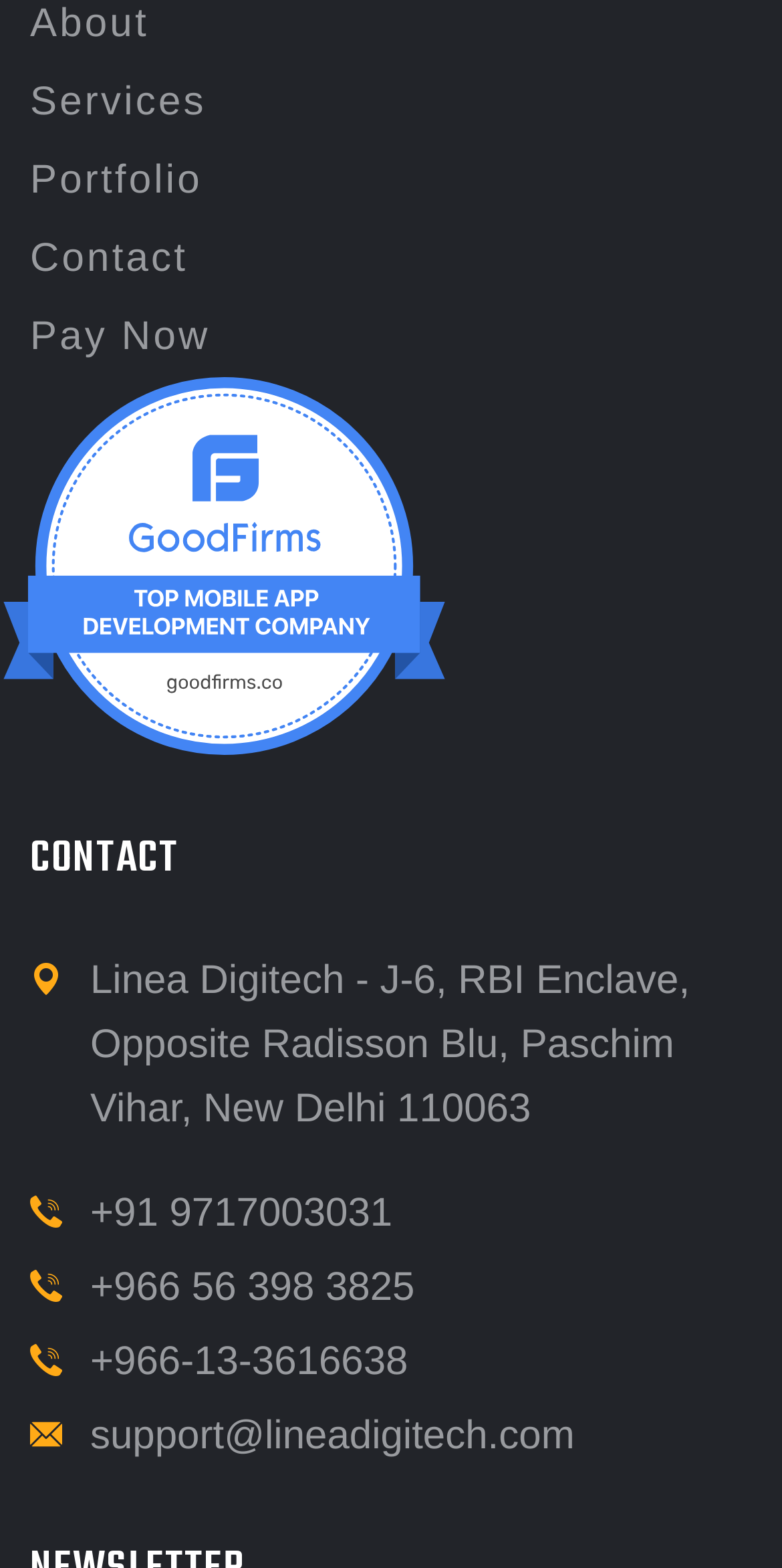Please determine the bounding box coordinates for the UI element described as: "alt="GoodFirms Badge"".

[0.0, 0.345, 0.574, 0.374]